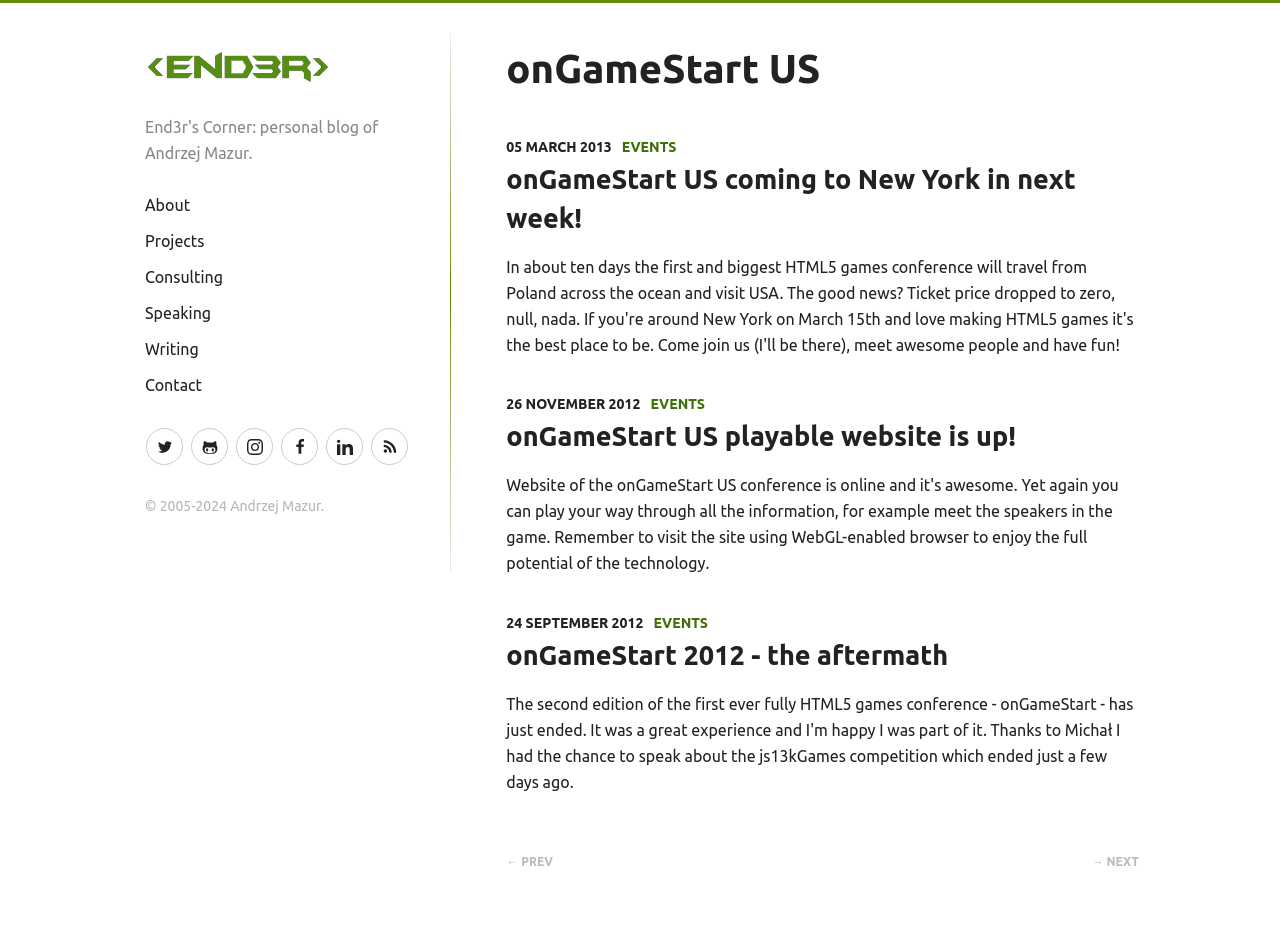Locate the bounding box coordinates of the region to be clicked to comply with the following instruction: "go to next page". The coordinates must be four float numbers between 0 and 1, in the form [left, top, right, bottom].

[0.853, 0.915, 0.89, 0.929]